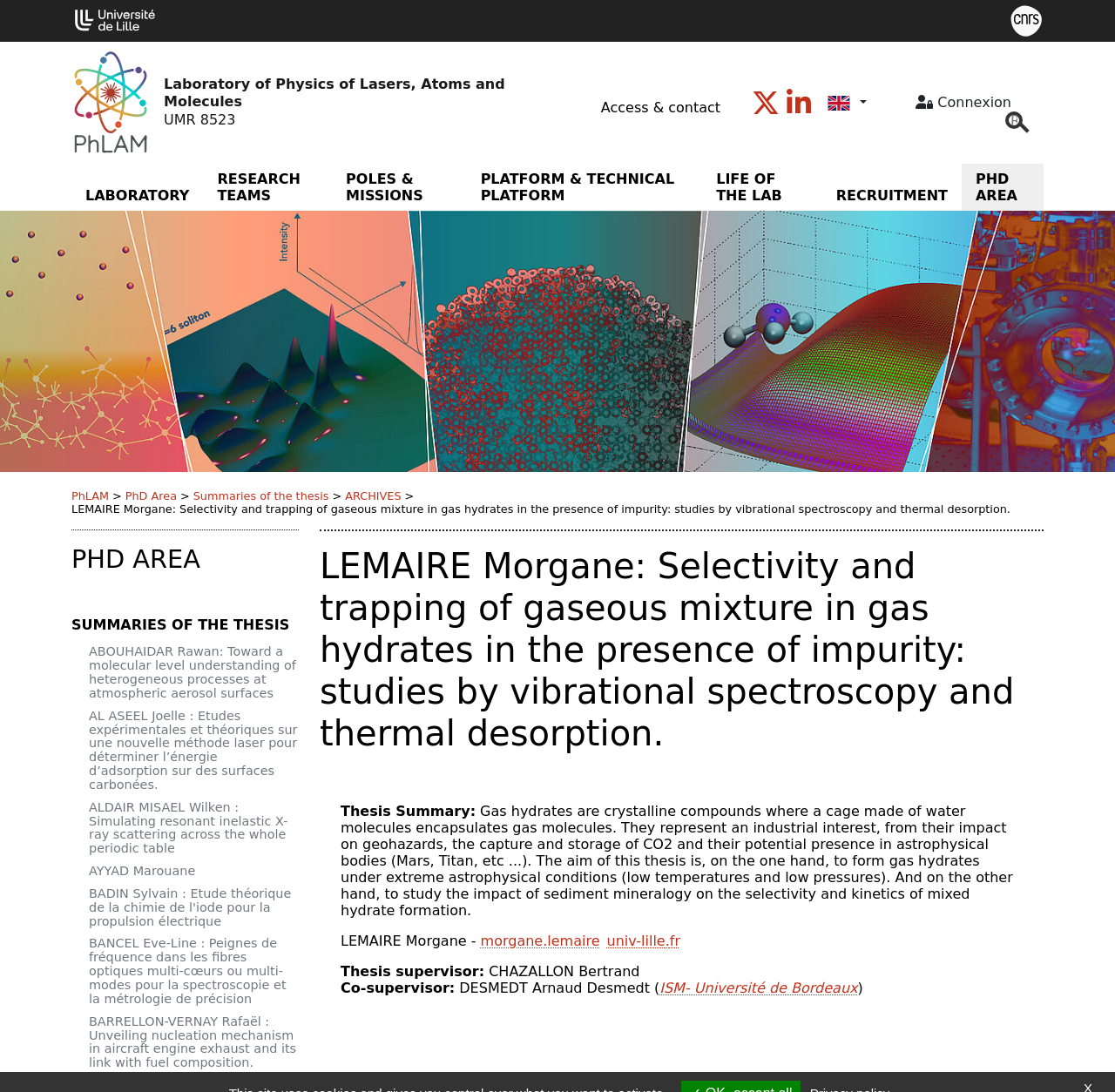Pinpoint the bounding box coordinates of the area that should be clicked to complete the following instruction: "Switch to English". The coordinates must be given as four float numbers between 0 and 1, i.e., [left, top, right, bottom].

[0.731, 0.079, 0.788, 0.109]